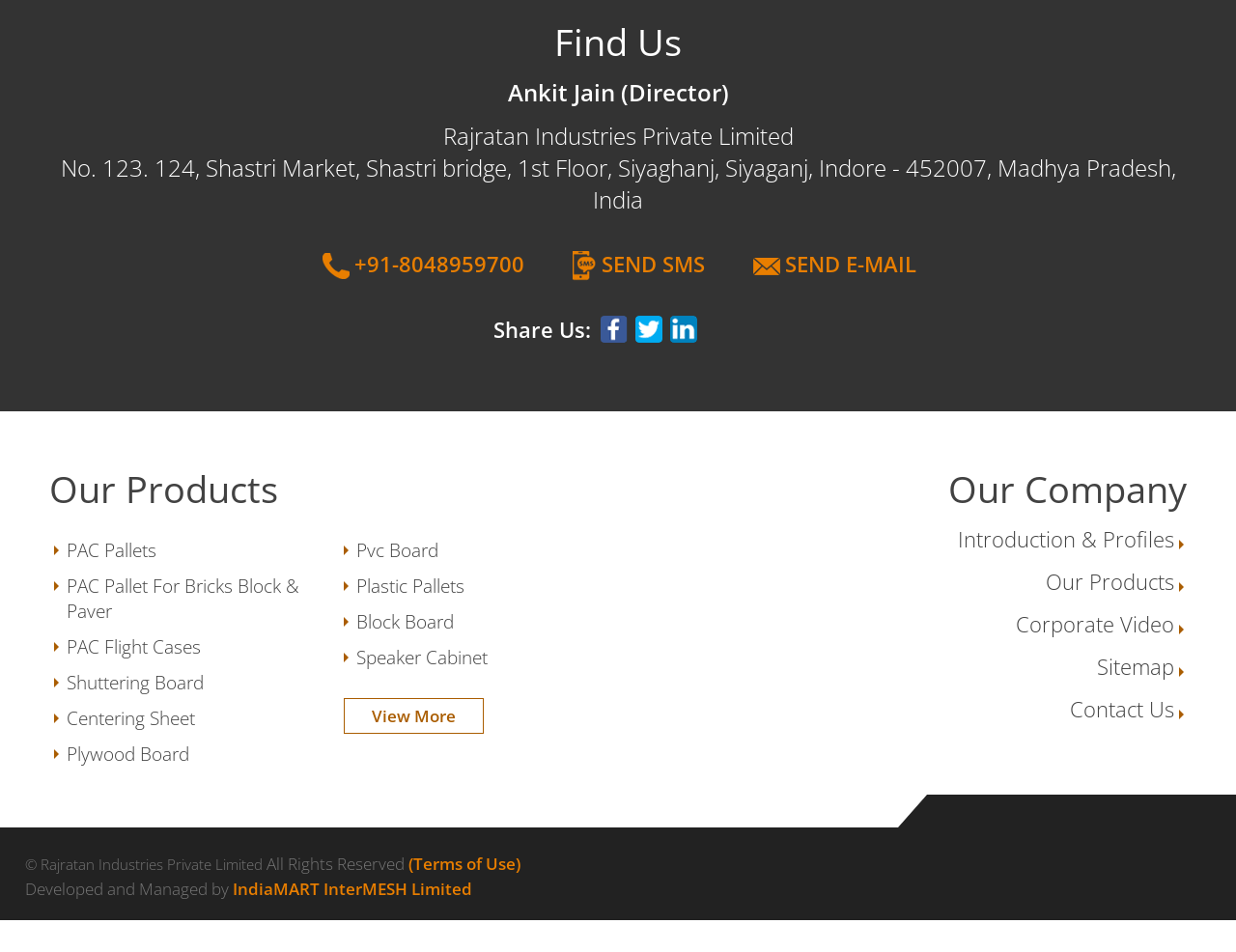For the following element description, predict the bounding box coordinates in the format (top-left x, top-left y, bottom-right x, bottom-right y). All values should be floating point numbers between 0 and 1. Description: (Terms of Use)

[0.33, 0.895, 0.421, 0.919]